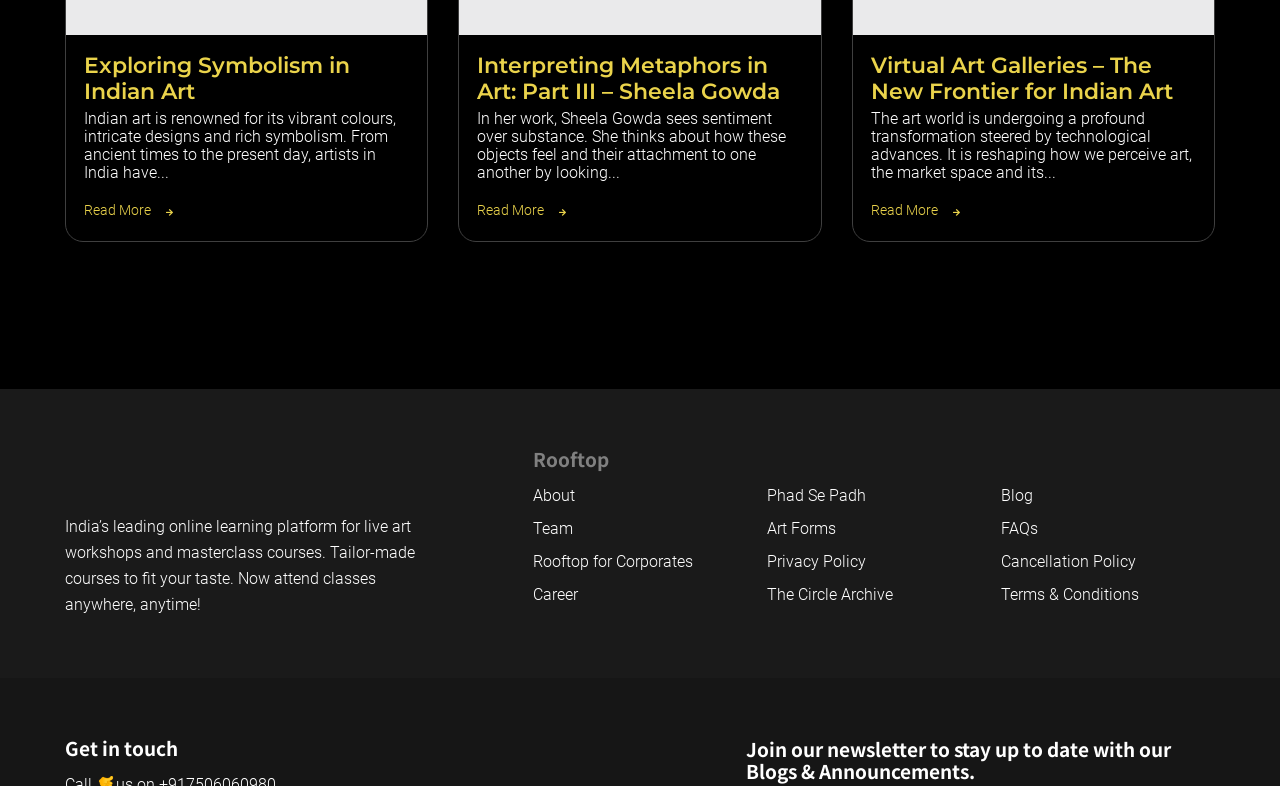Find the bounding box coordinates of the element to click in order to complete this instruction: "Visit the About page". The bounding box coordinates must be four float numbers between 0 and 1, denoted as [left, top, right, bottom].

[0.416, 0.615, 0.584, 0.648]